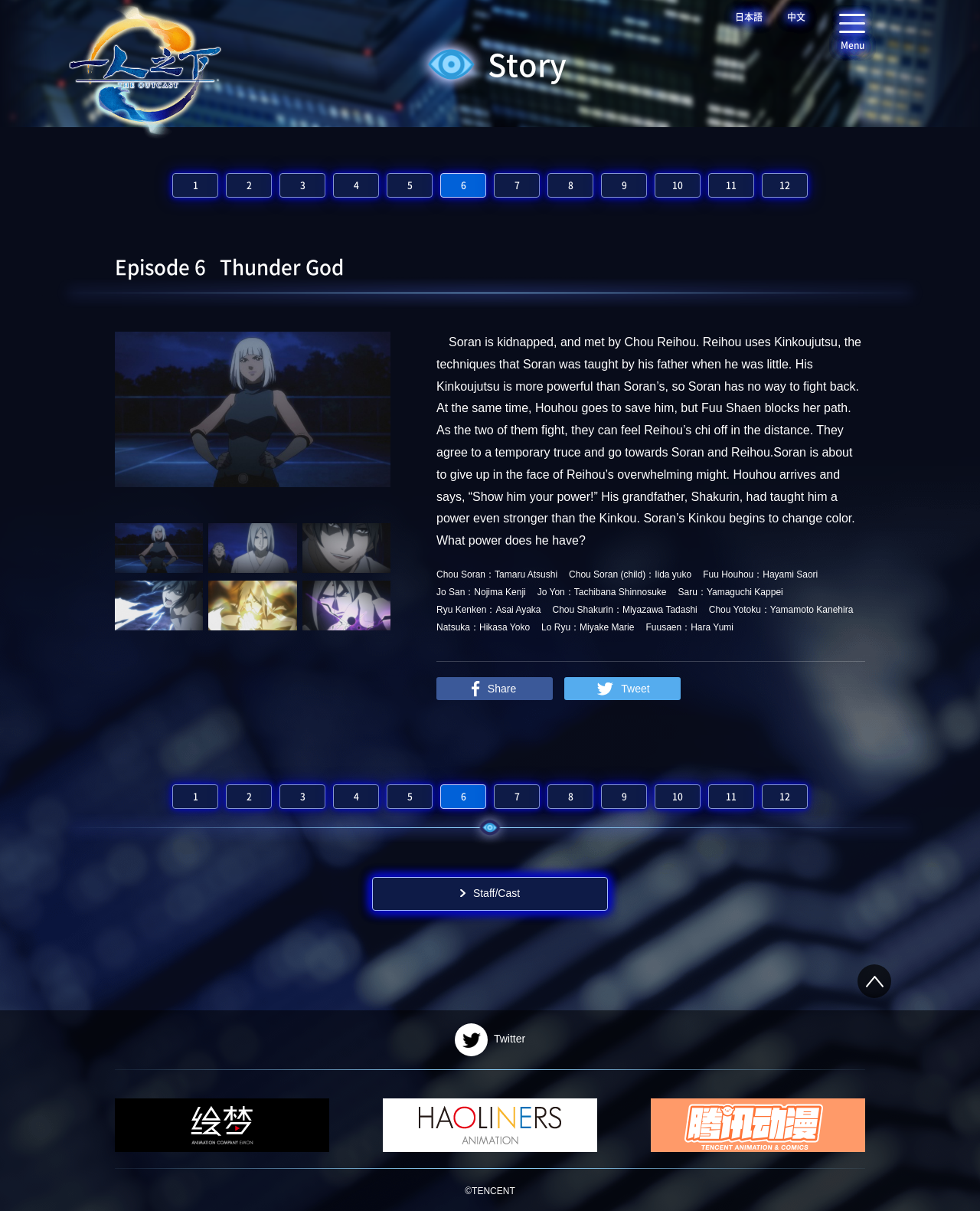Please identify the bounding box coordinates of the element I need to click to follow this instruction: "Click the 'Menu' link".

[0.856, 0.011, 0.883, 0.043]